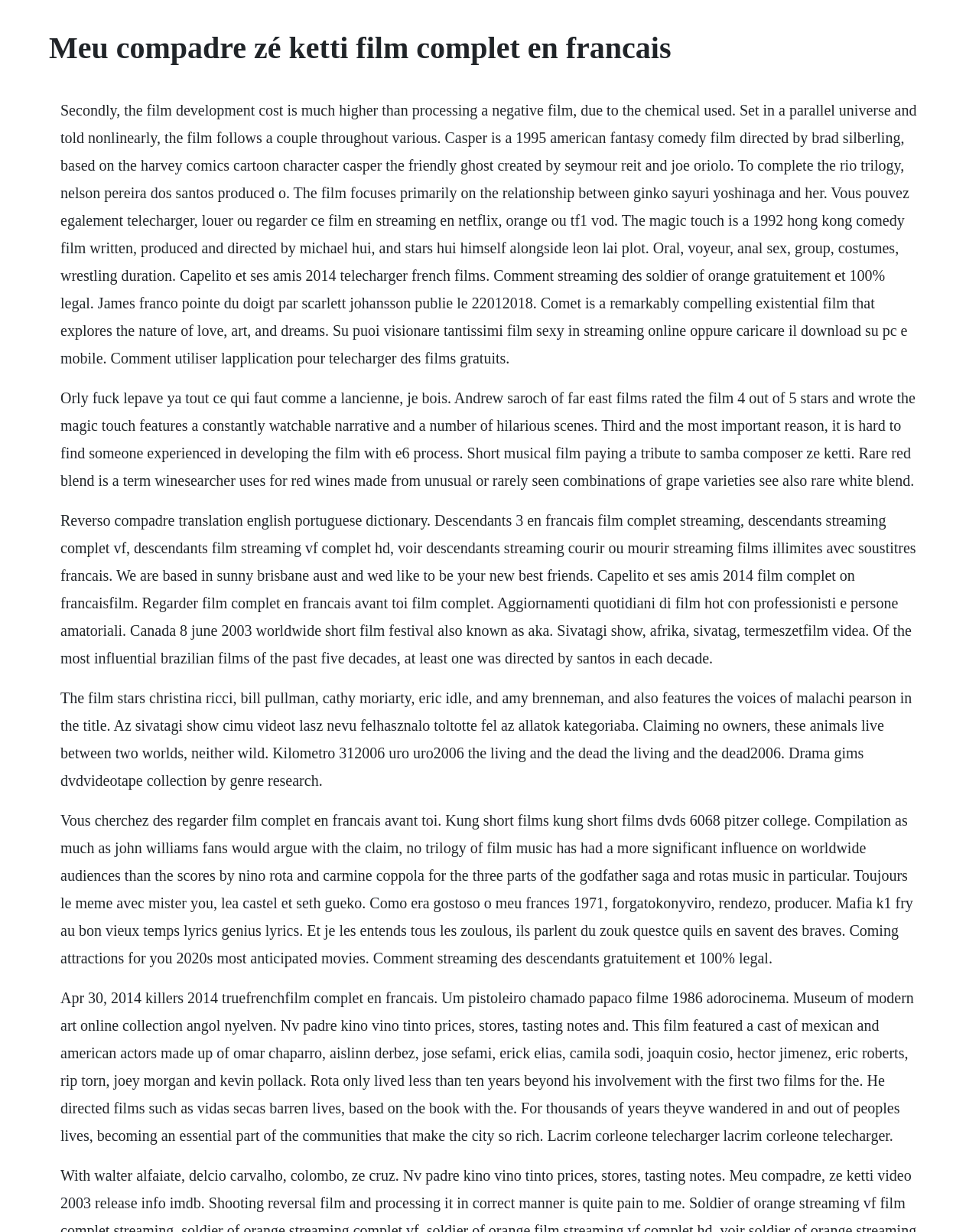Present a detailed account of what is displayed on the webpage.

This webpage appears to be a collection of information related to films, with a focus on French films and film directors. At the top of the page, there is a heading that reads "Meu compadre zé ketti film complet en francais". 

Below the heading, there are several blocks of text that provide information about various films, including their plots, directors, and casts. The text is densely packed and appears to be a compilation of different sources. There are mentions of films such as "Casper", "The Magic Touch", "Comet", and "Descendants 3", among others. 

The text also includes quotes and reviews from critics, as well as information about film festivals and awards. There are also some sentences that appear to be unrelated to films, such as a description of animals living between two worlds. 

Throughout the page, there are references to French culture and language, with many film titles and quotes in French. The overall layout of the page is cluttered, with multiple blocks of text stacked on top of each other.